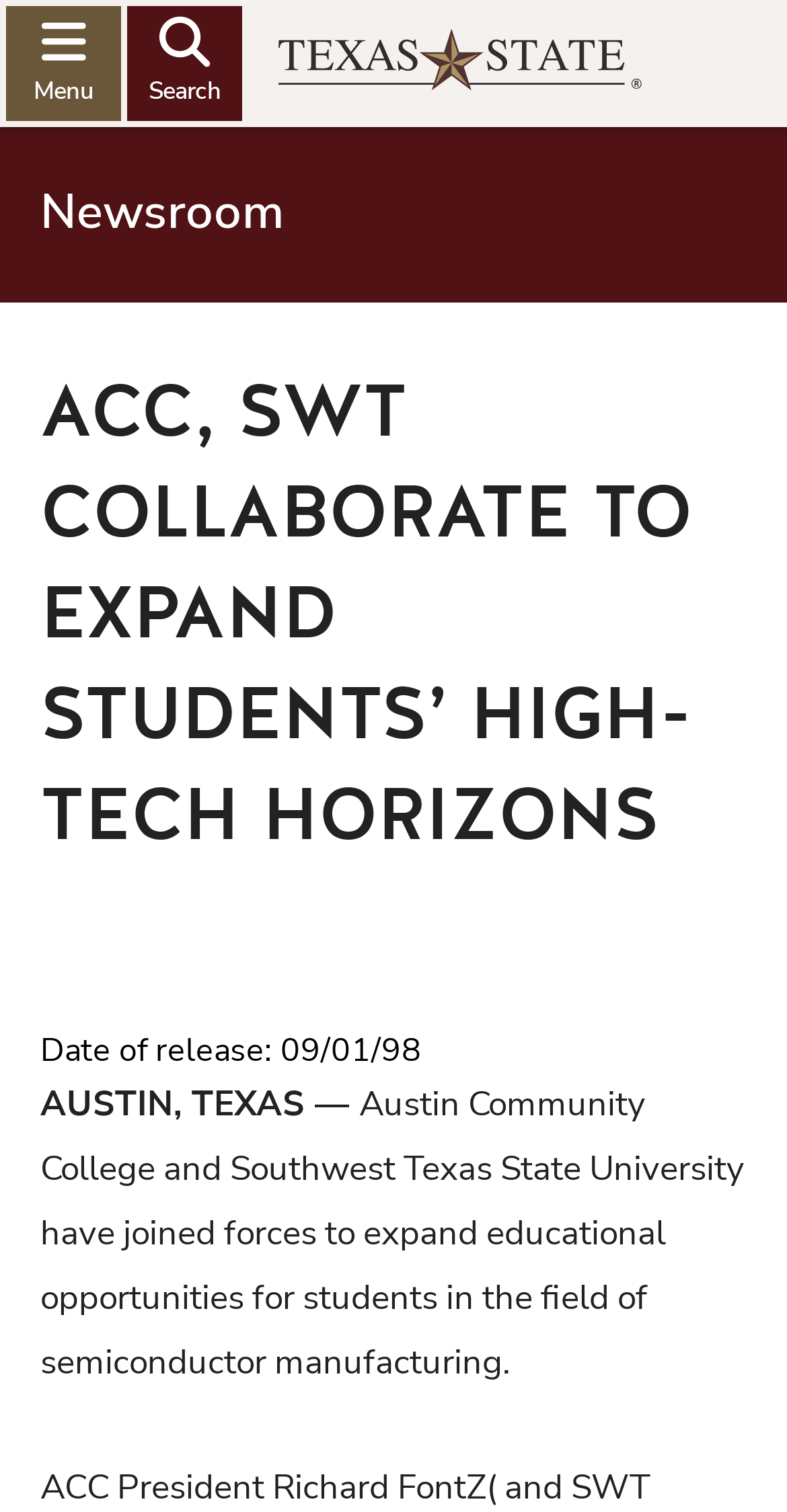What is the name of the university?
Provide a concise answer using a single word or phrase based on the image.

Texas State University